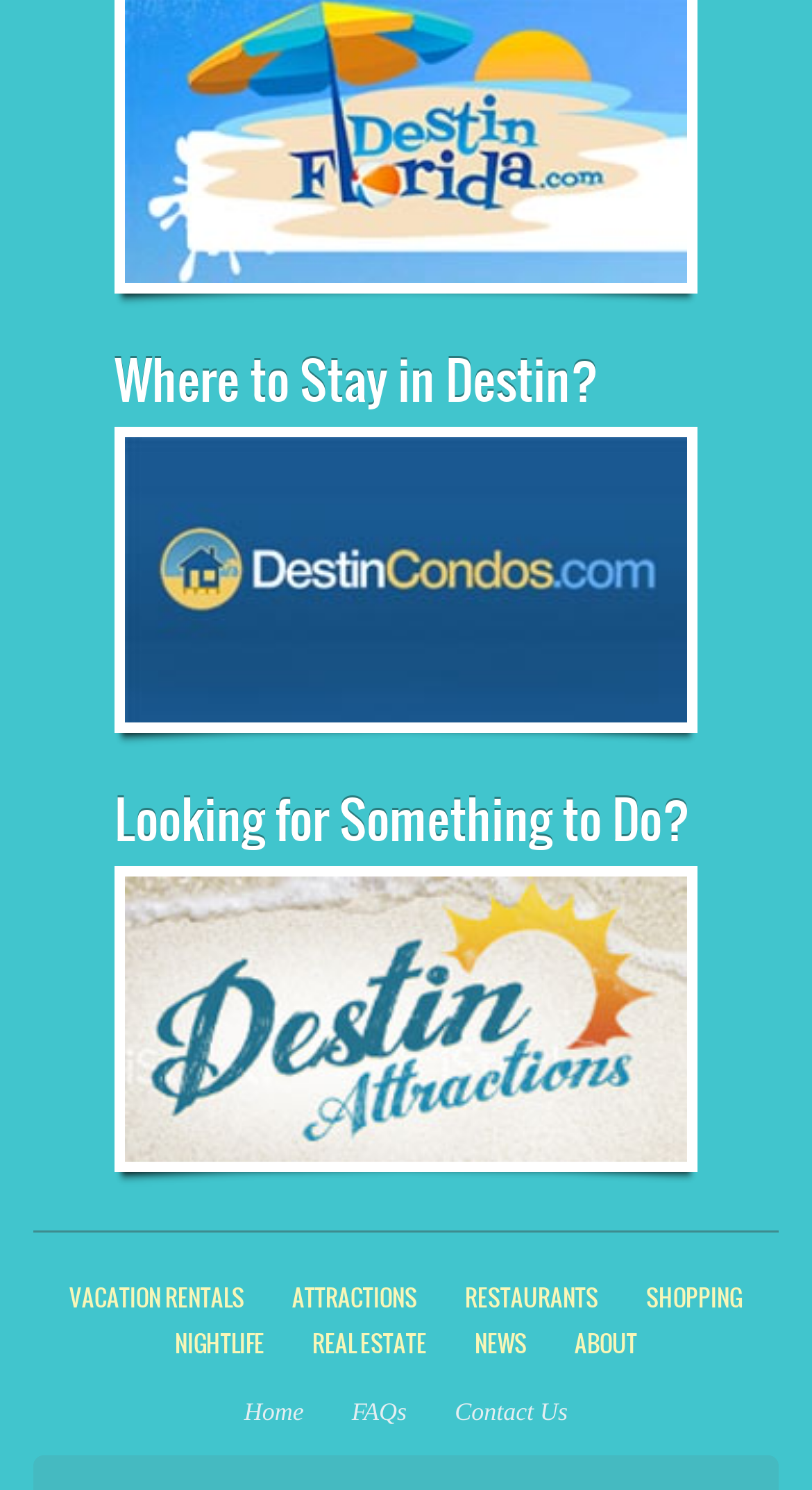Please determine the bounding box coordinates of the element to click in order to execute the following instruction: "Explore 'Destin Attractions'". The coordinates should be four float numbers between 0 and 1, specified as [left, top, right, bottom].

[0.141, 0.581, 0.859, 0.797]